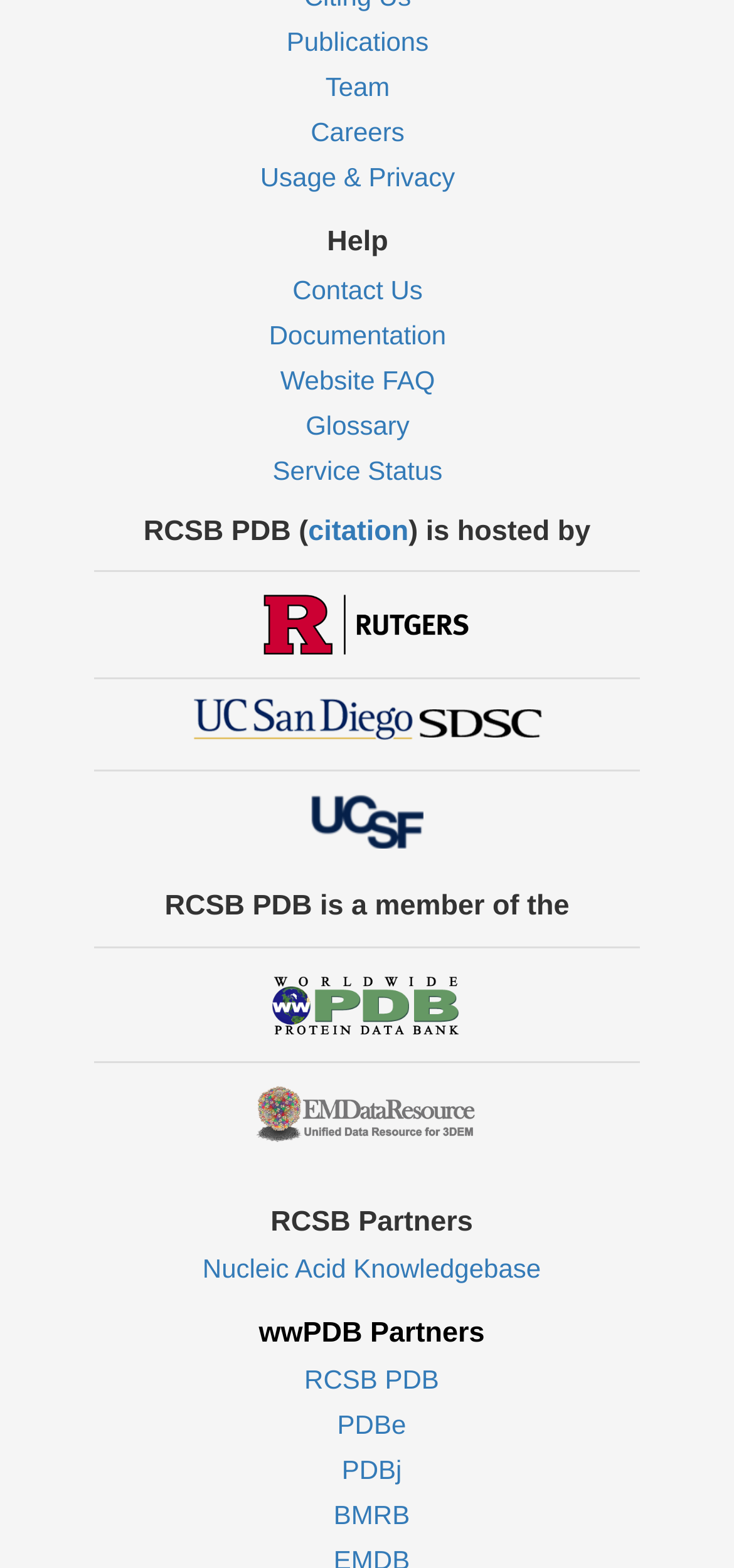From the element description: "Publications", extract the bounding box coordinates of the UI element. The coordinates should be expressed as four float numbers between 0 and 1, in the order [left, top, right, bottom].

[0.39, 0.017, 0.584, 0.036]